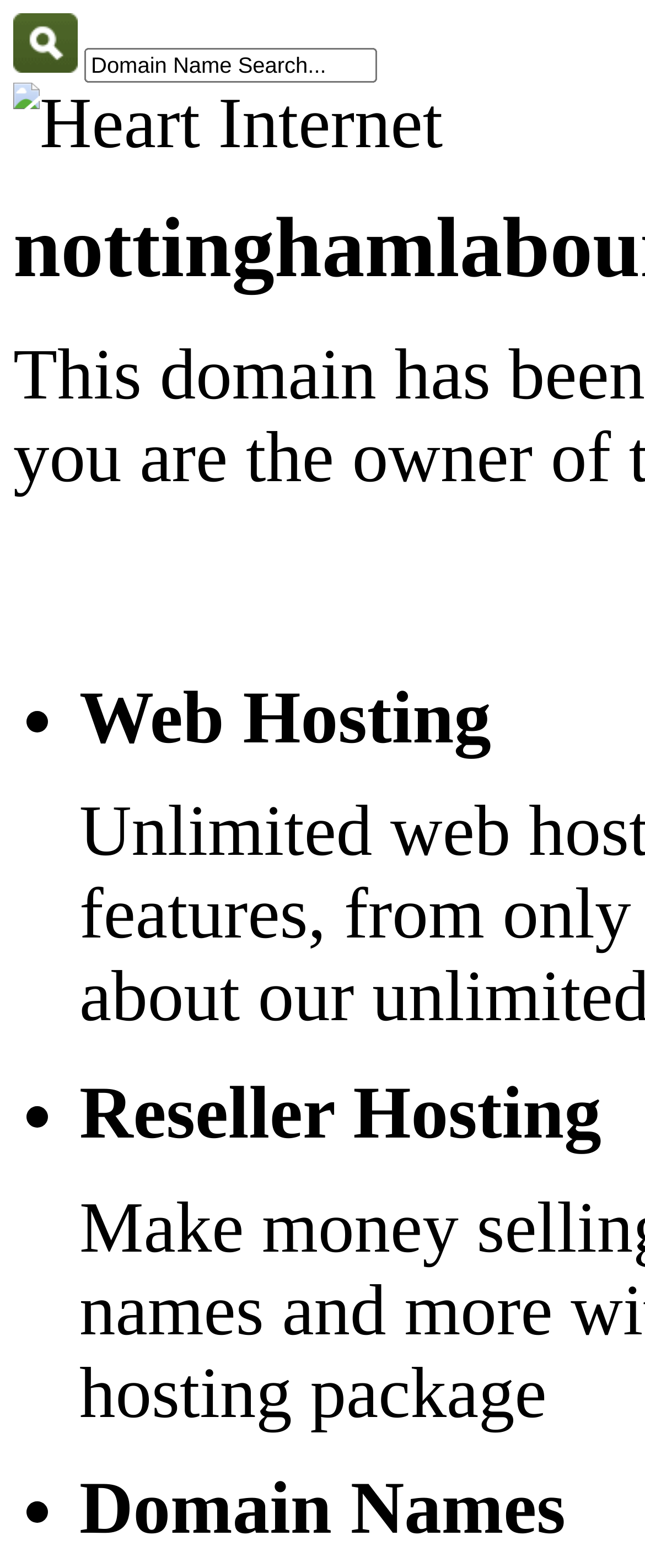Answer briefly with one word or phrase:
What is the logo image of?

Heart Internet